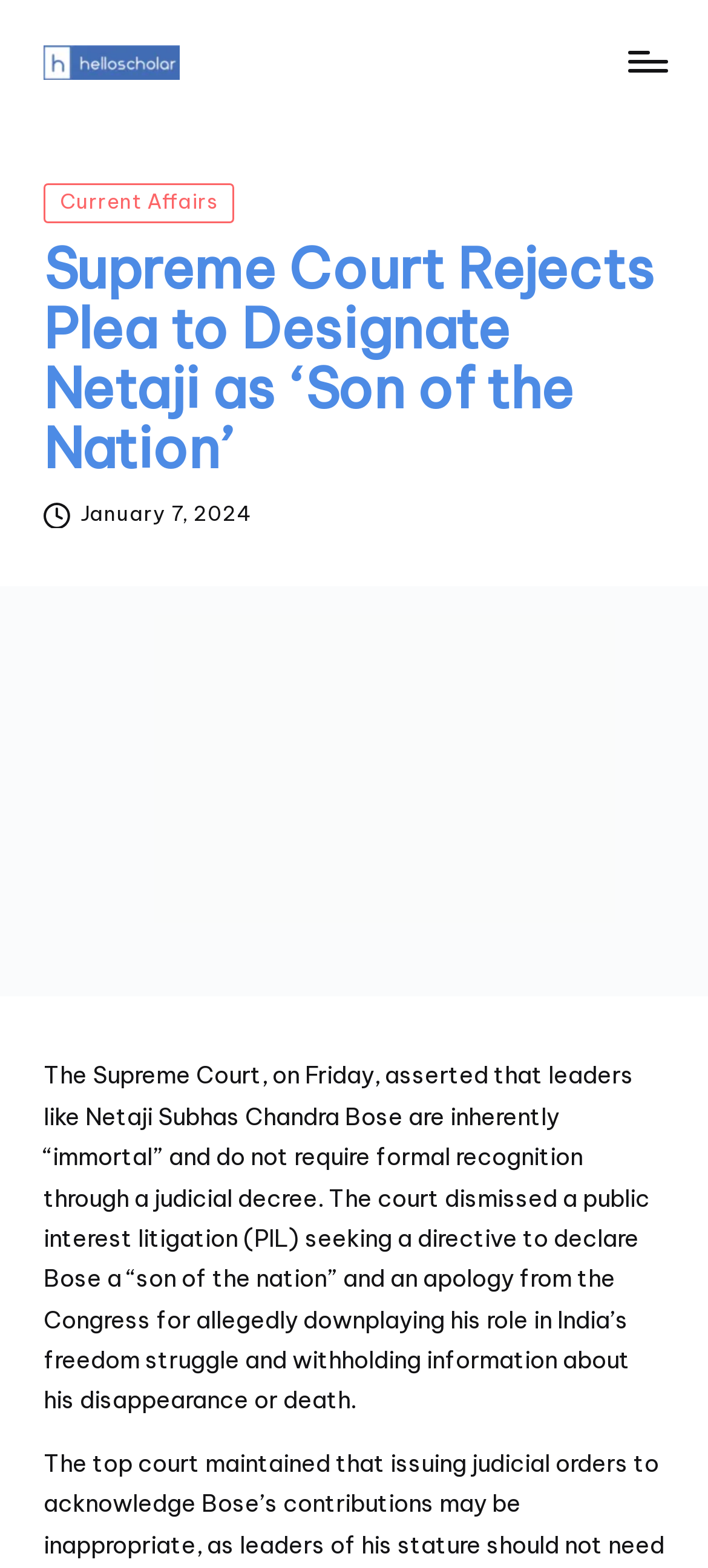Provide the bounding box coordinates of the UI element this sentence describes: "Scroll to Top".

[0.908, 0.76, 0.99, 0.797]